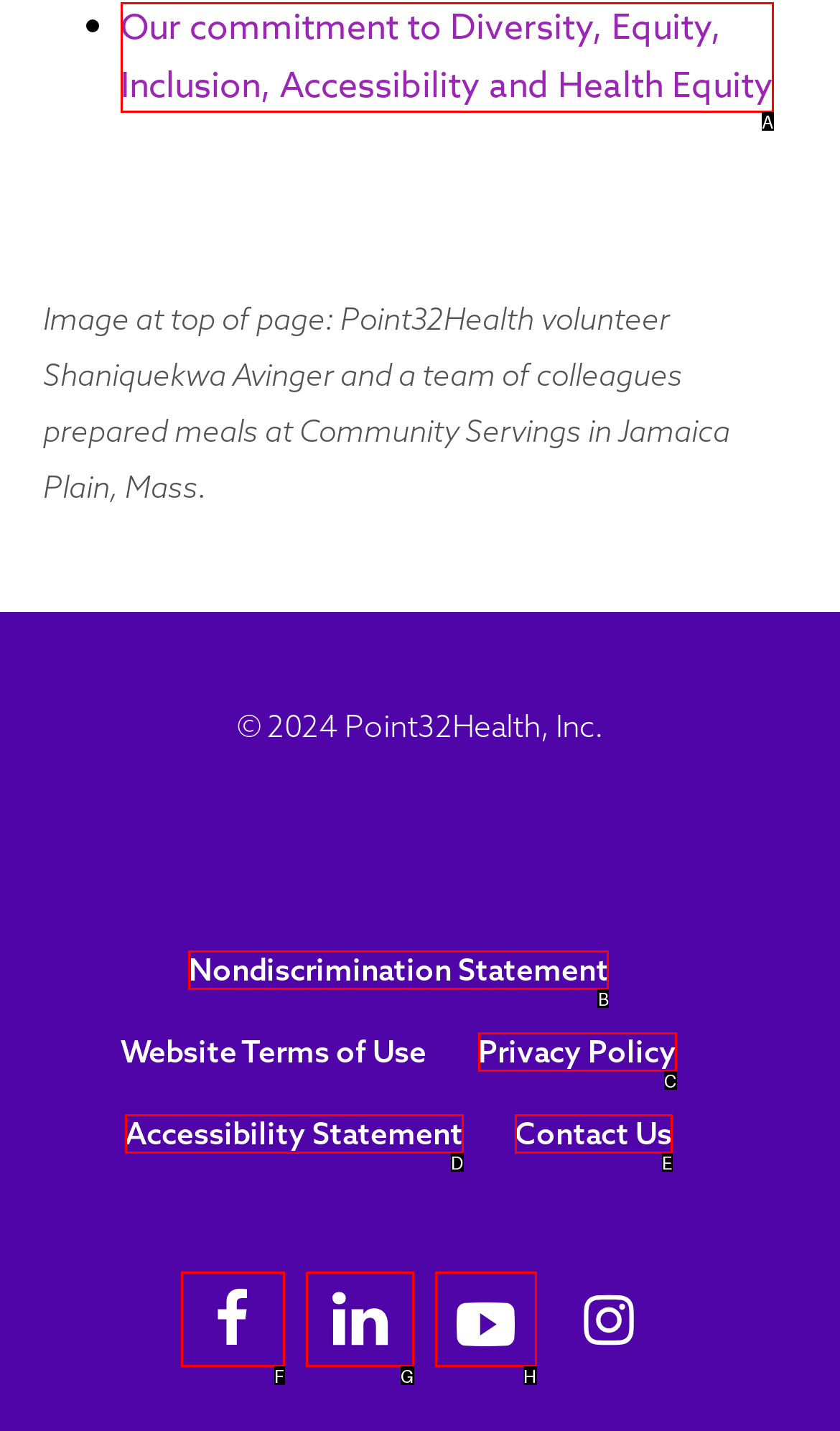Tell me which option best matches this description: Privacy Policy
Answer with the letter of the matching option directly from the given choices.

C